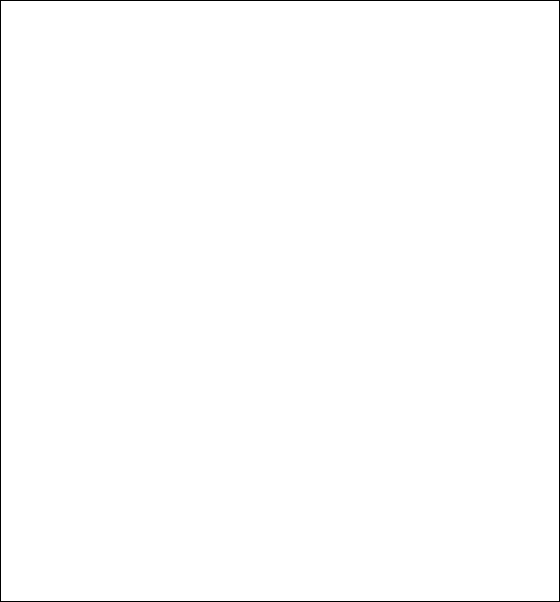What happens when a user taps on a desired app?
Please interpret the details in the image and answer the question thoroughly.

When a user wishes to reinstall any of the apps listed in the 'Recently deleted apps' section, they can simply tap on the desired app to proceed with reinstallation, making it a convenient process.